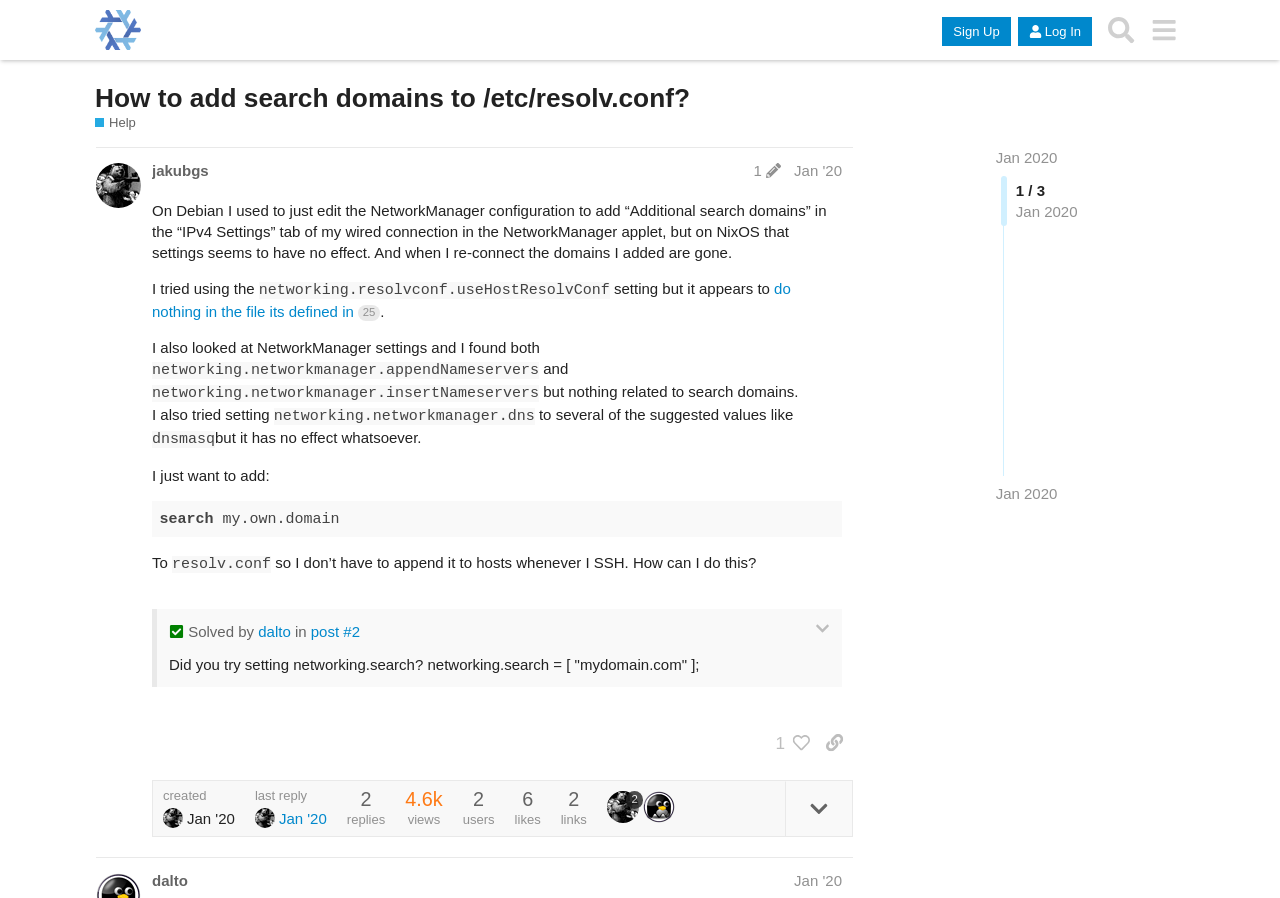Can you find the bounding box coordinates for the element that needs to be clicked to execute this instruction: "View the post details"? The coordinates should be given as four float numbers between 0 and 1, i.e., [left, top, right, bottom].

[0.613, 0.87, 0.666, 0.931]